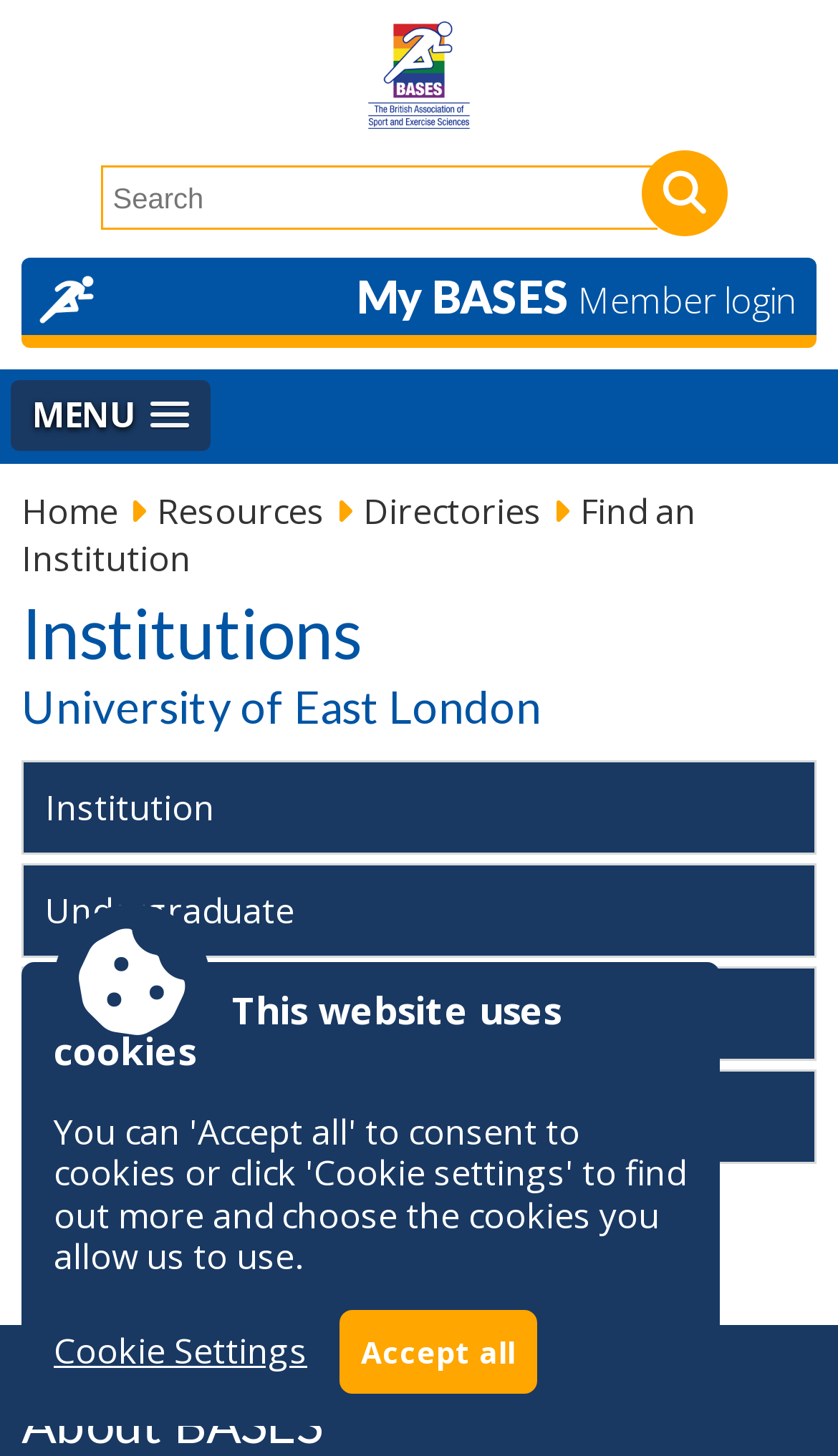Provide the bounding box coordinates of the section that needs to be clicked to accomplish the following instruction: "Find an Institution."

[0.026, 0.335, 0.831, 0.4]